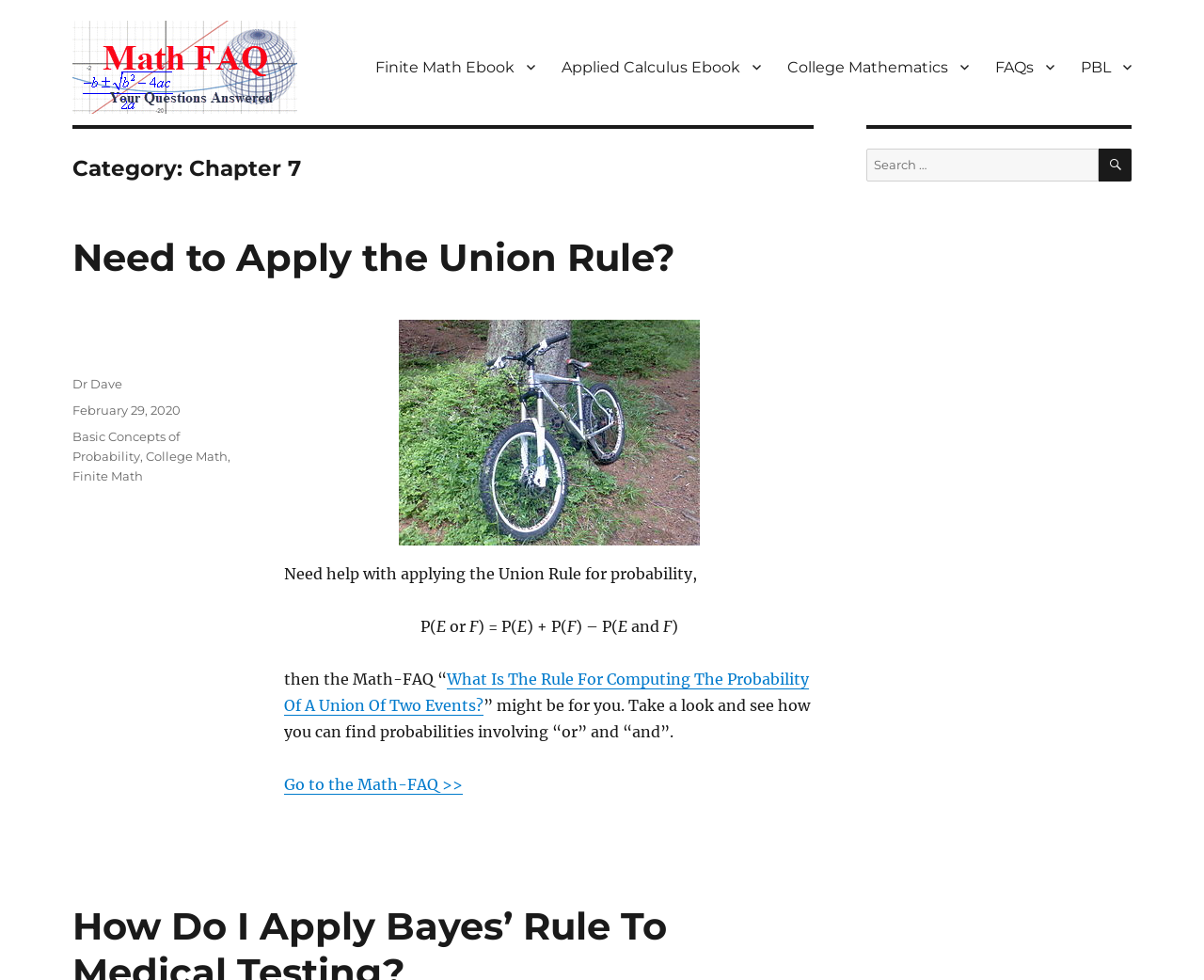Please identify the bounding box coordinates of the element that needs to be clicked to perform the following instruction: "Visit the author's page".

[0.06, 0.384, 0.102, 0.399]